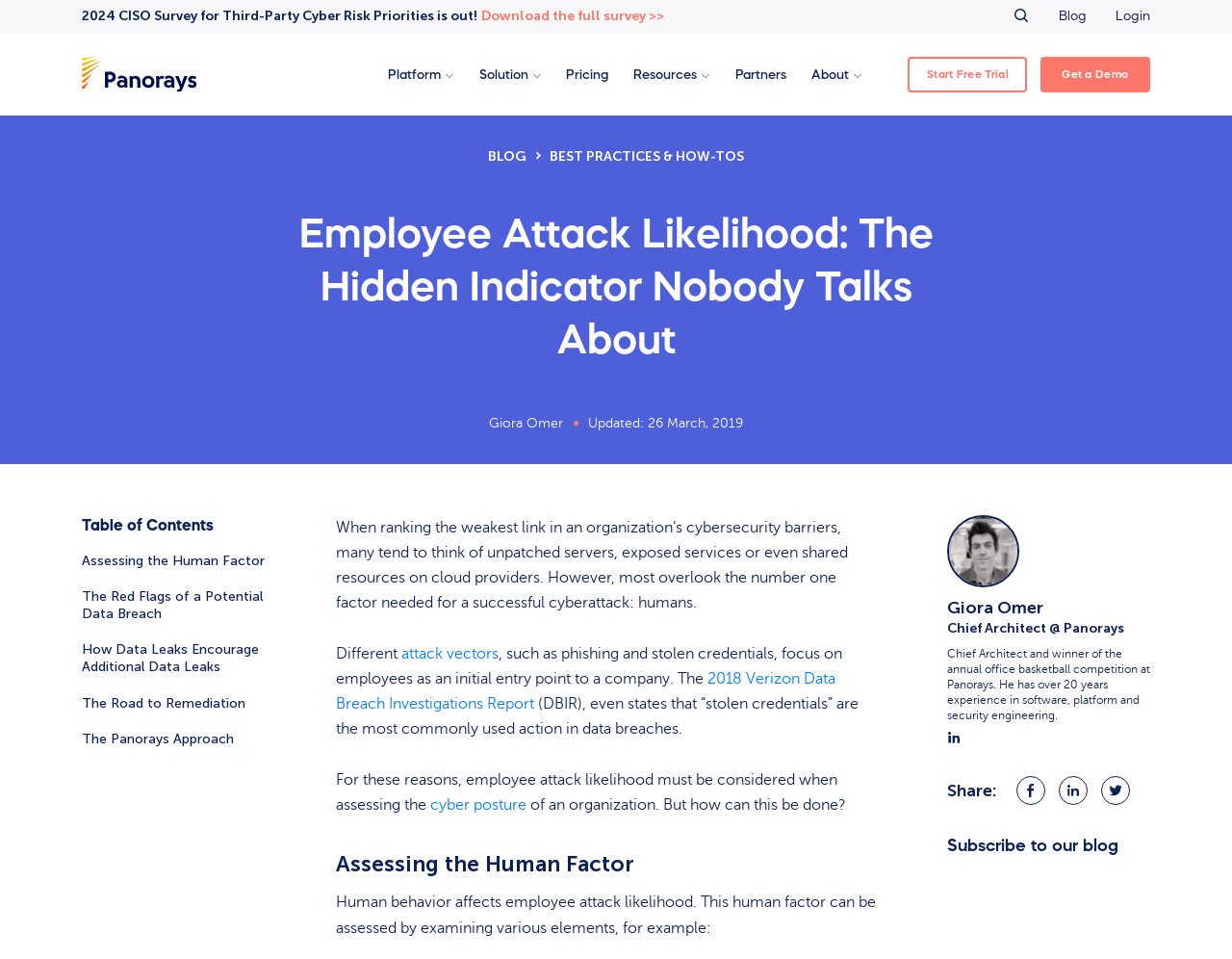Examine the screenshot and answer the question in as much detail as possible: How many social media platforms can you share this article on?

I counted the number of social media platforms that the article can be shared on, which are Facebook, LinkedIn, and Twitter. There are 3 social media platforms in total.